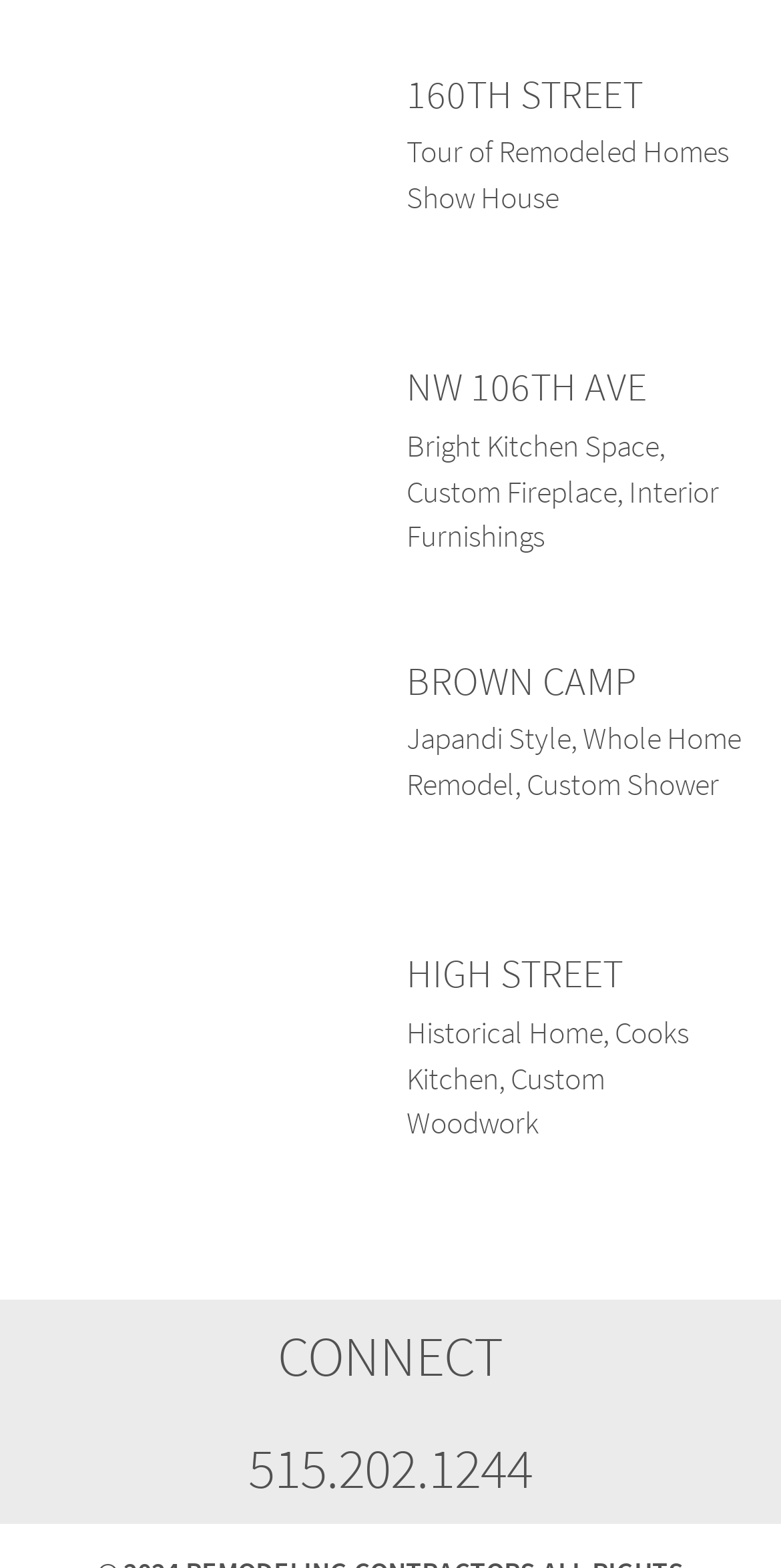Please answer the following question using a single word or phrase: 
How many links are there on the webpage?

4